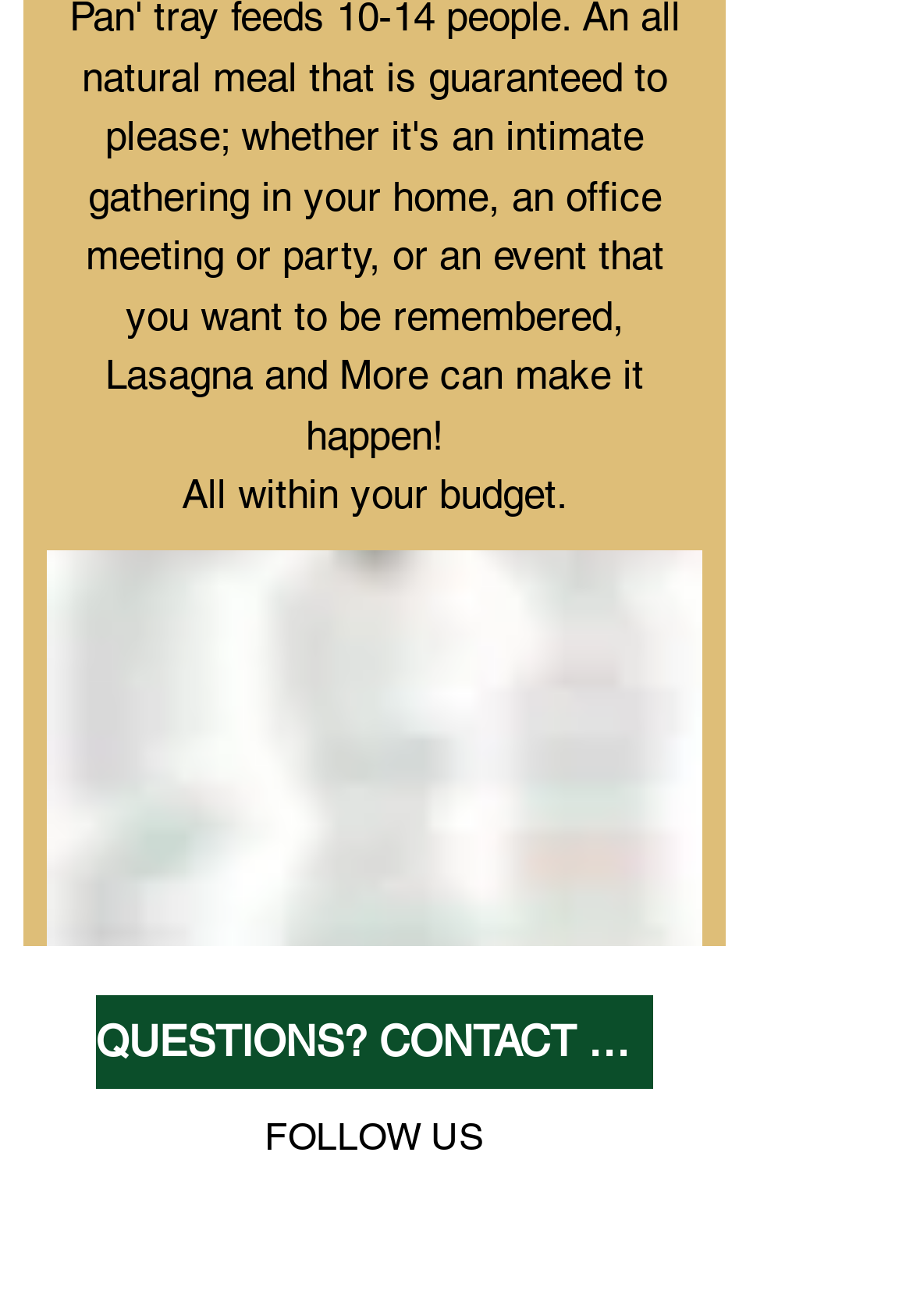Find and provide the bounding box coordinates for the UI element described with: "QUESTIONS? CONTACT US!".

[0.103, 0.754, 0.718, 0.828]